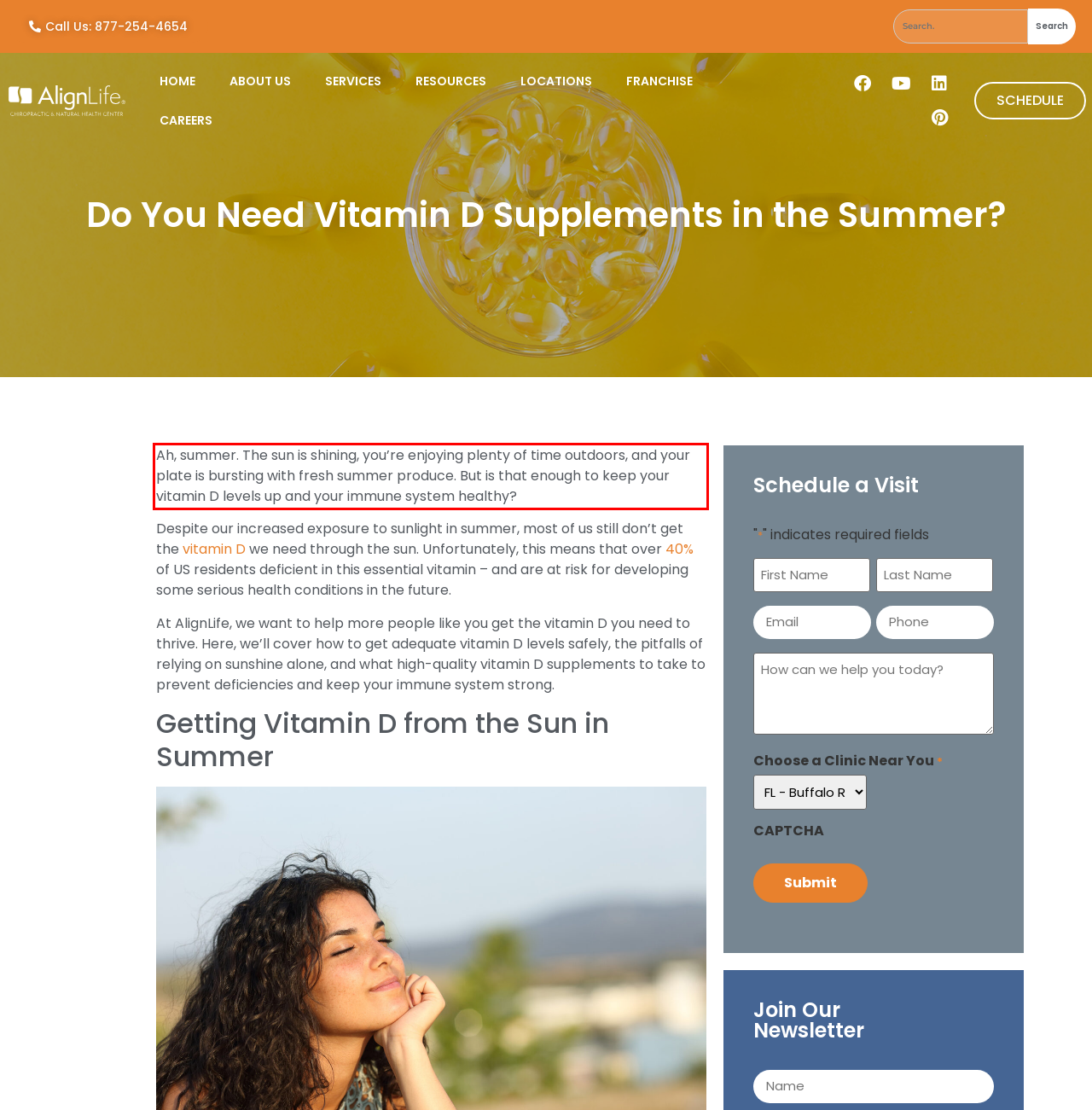Please perform OCR on the text content within the red bounding box that is highlighted in the provided webpage screenshot.

Ah, summer. The sun is shining, you’re enjoying plenty of time outdoors, and your plate is bursting with fresh summer produce. But is that enough to keep your vitamin D levels up and your immune system healthy?